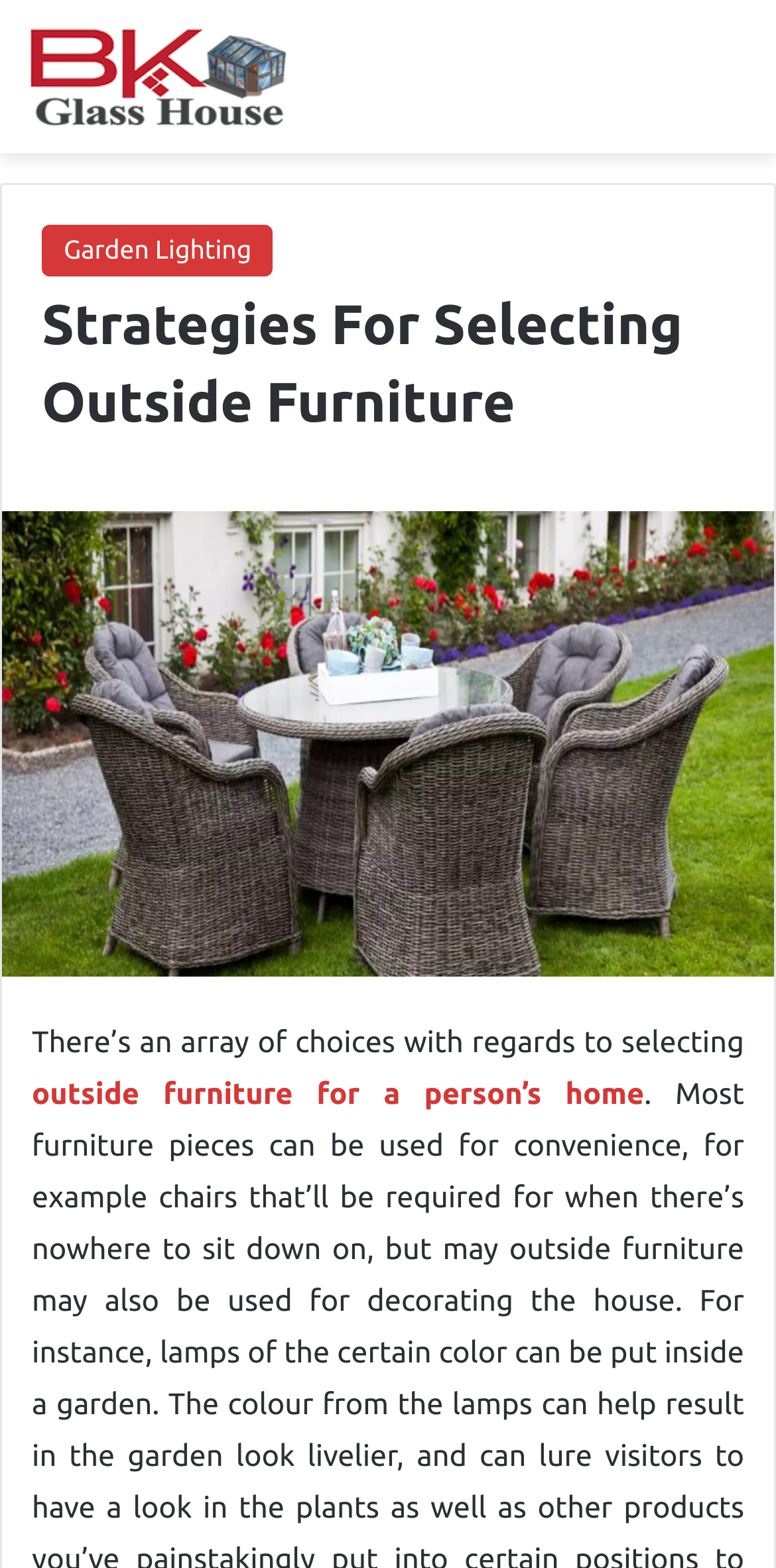Answer in one word or a short phrase: 
What is the purpose of the webpage?

Providing guidance